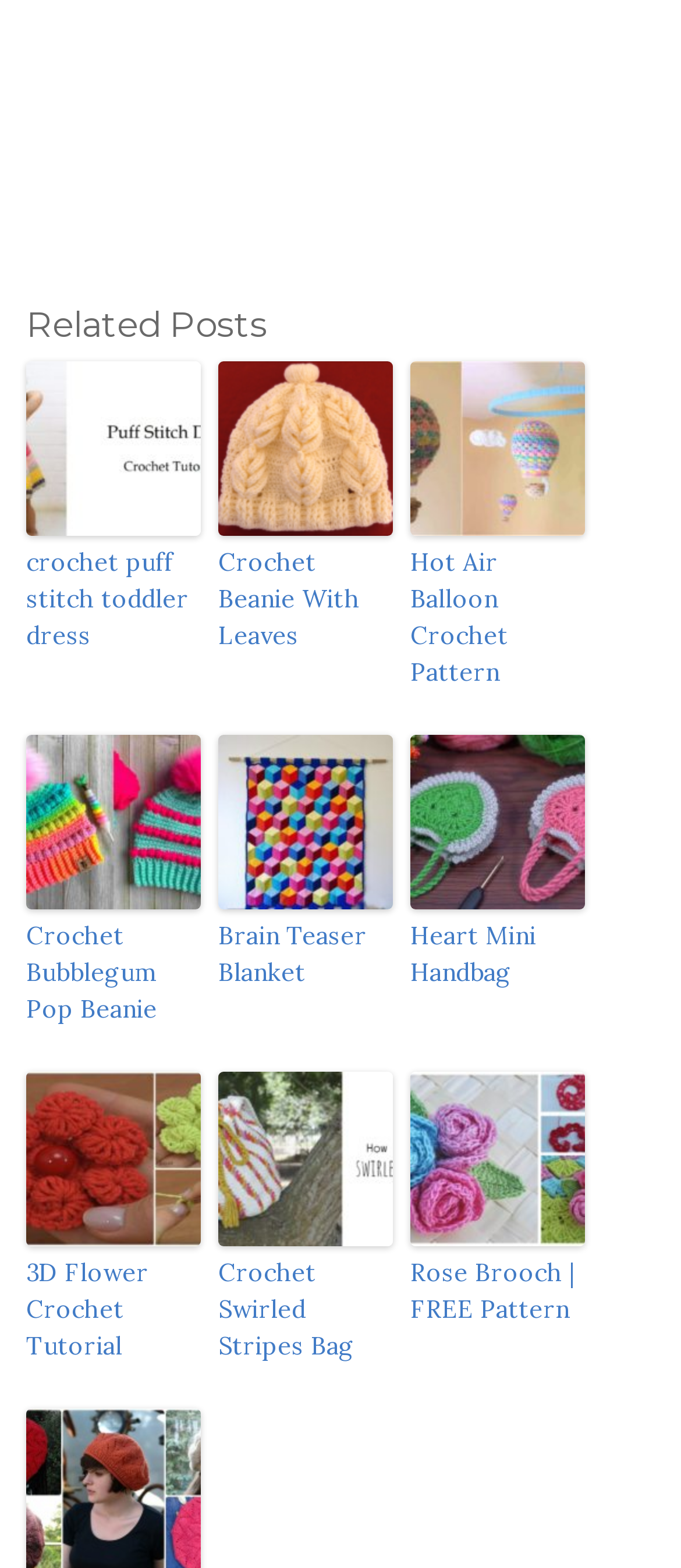Please analyze the image and give a detailed answer to the question:
What is the topic of the first related post?

I looked at the first link under the 'Related Posts' heading, and it has an image and a text 'crochet puff stitch toddler dress', which suggests that the topic of the first related post is about a crochet pattern for a toddler dress.